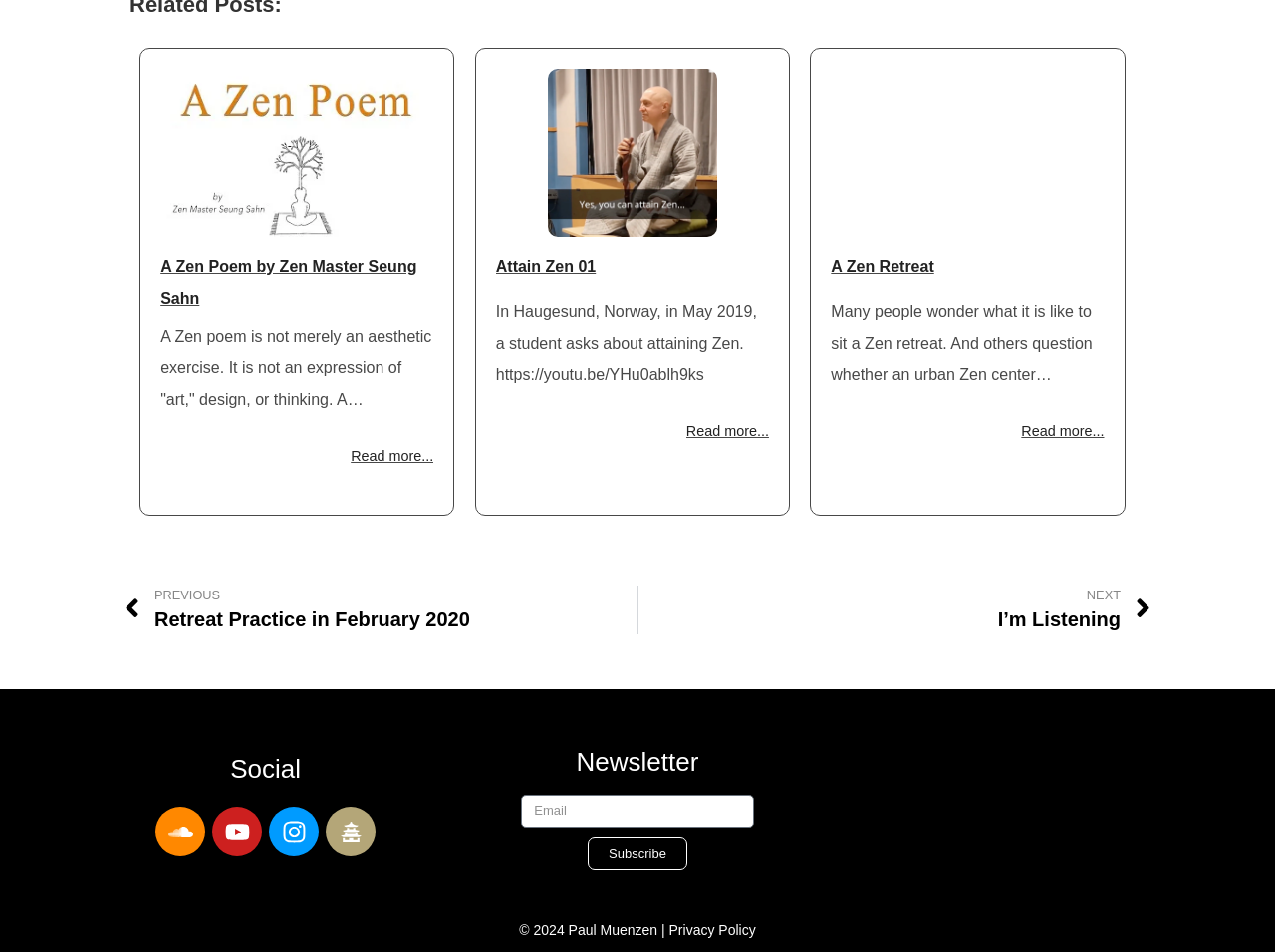Refer to the screenshot and give an in-depth answer to this question: How many social media links are provided?

The social media links are Soundcloud, Youtube, Instagram, and an unknown platform, which are represented by their respective icons.